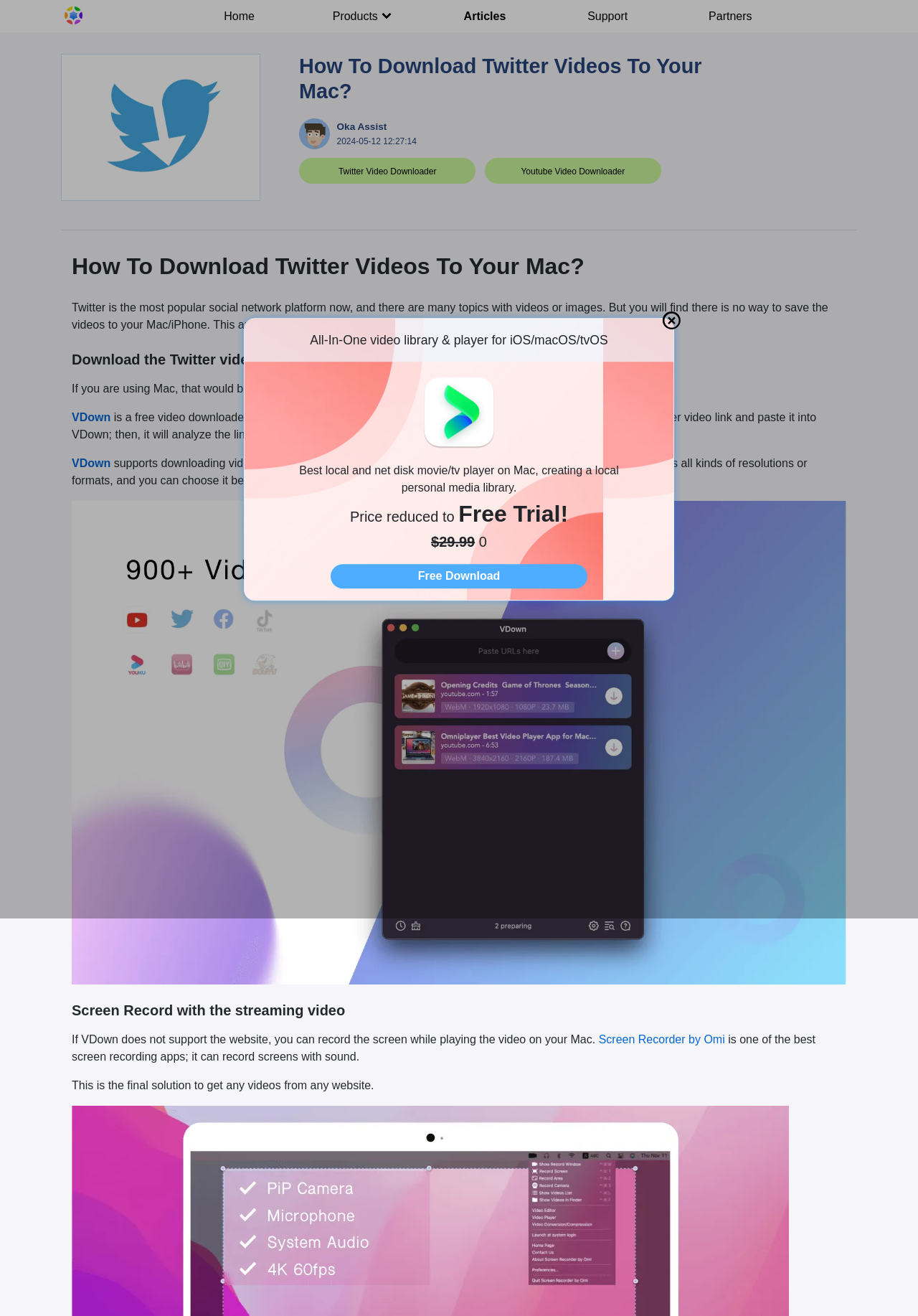Using the provided description: "Sitemap", find the bounding box coordinates of the corresponding UI element. The output should be four float numbers between 0 and 1, in the format [left, top, right, bottom].

None